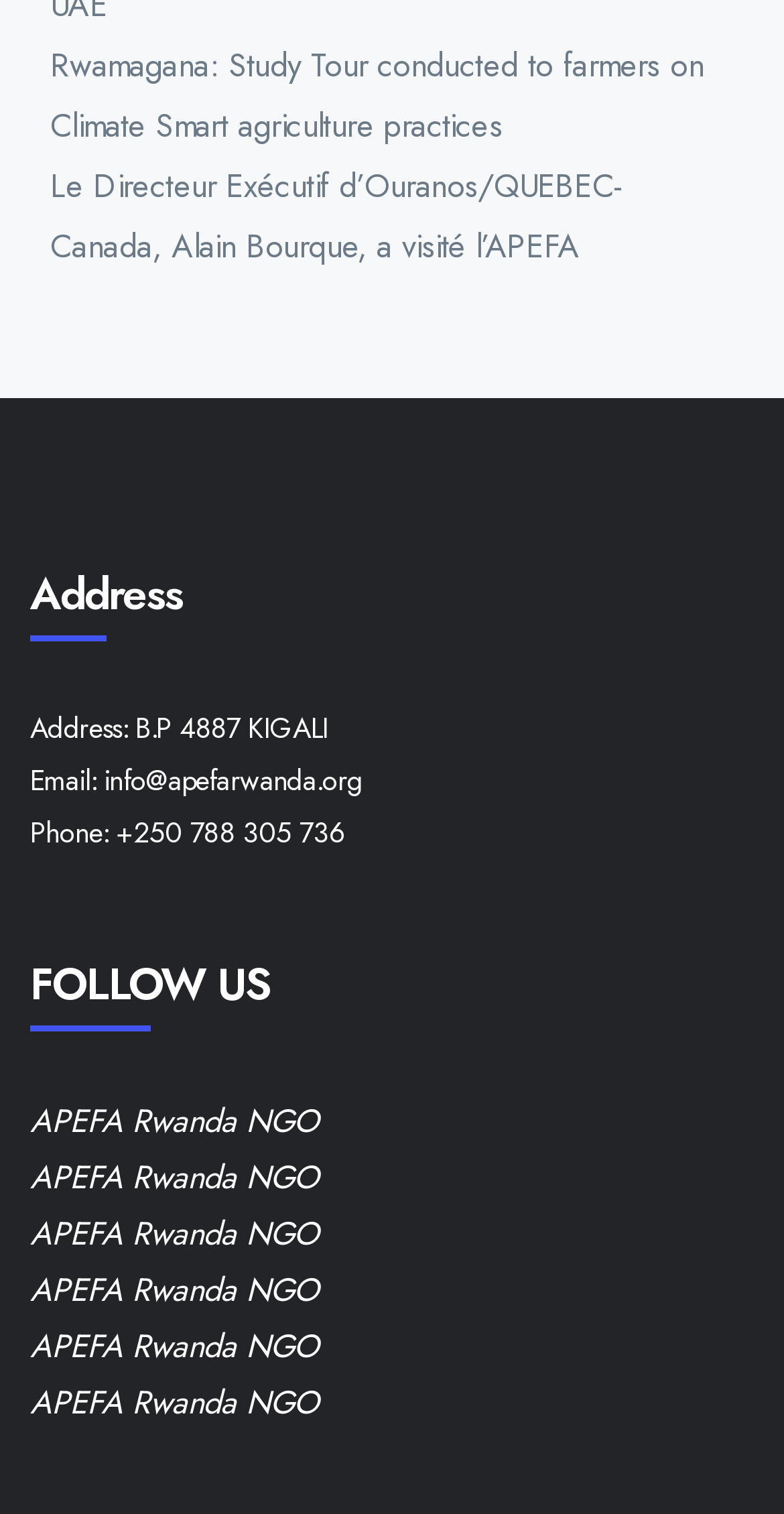Using the details from the image, please elaborate on the following question: What is the phone number of APEFA Rwanda NGO?

I found the phone number by looking at the 'Phone:' section on the webpage, where it is written as 'Phone: +250 788 305 736'.